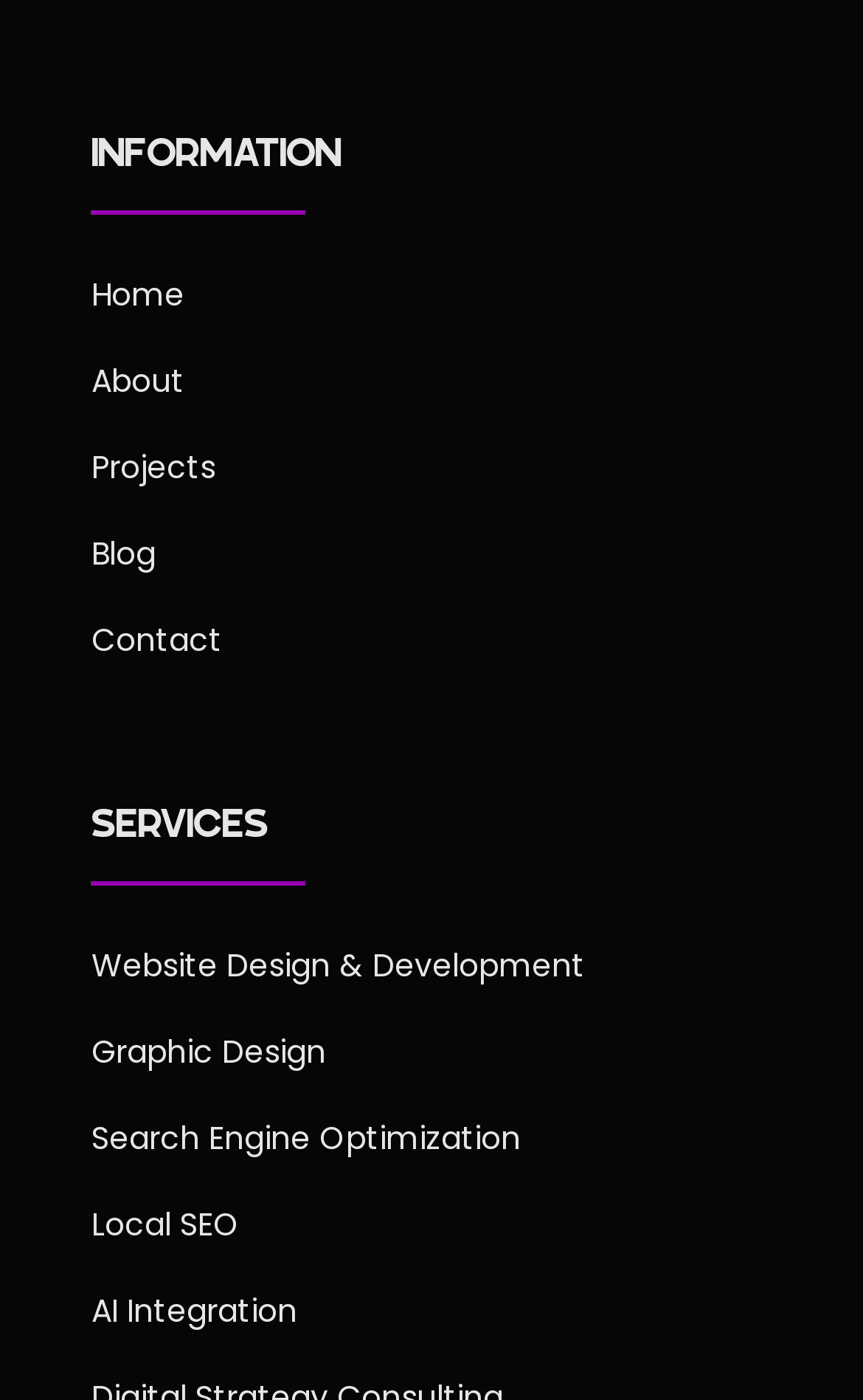Provide a short answer using a single word or phrase for the following question: 
How many main sections are there in the navigation menu?

2